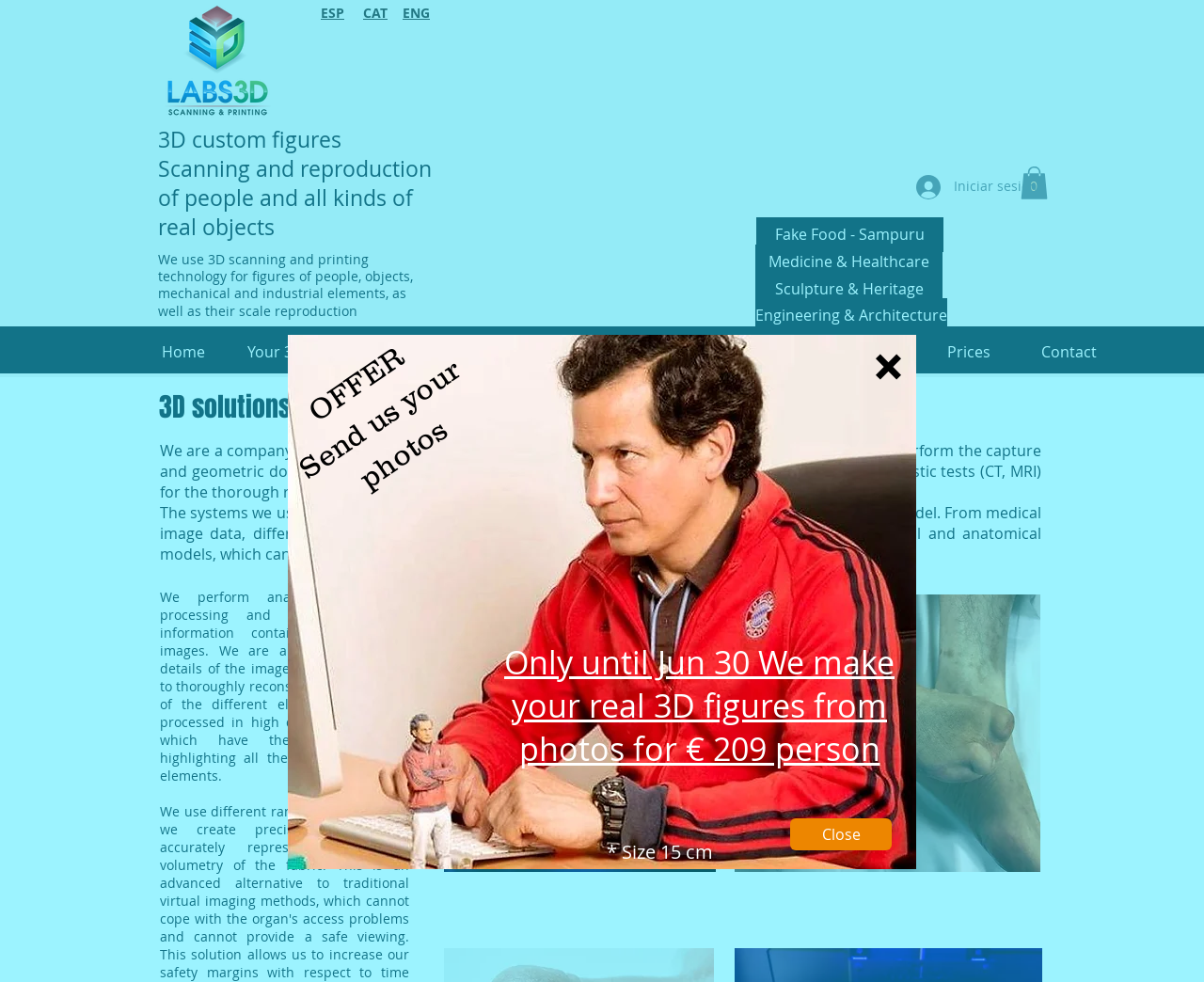Locate the bounding box of the UI element based on this description: "Iniciar sesión". Provide four float numbers between 0 and 1 as [left, top, right, bottom].

[0.75, 0.172, 0.844, 0.208]